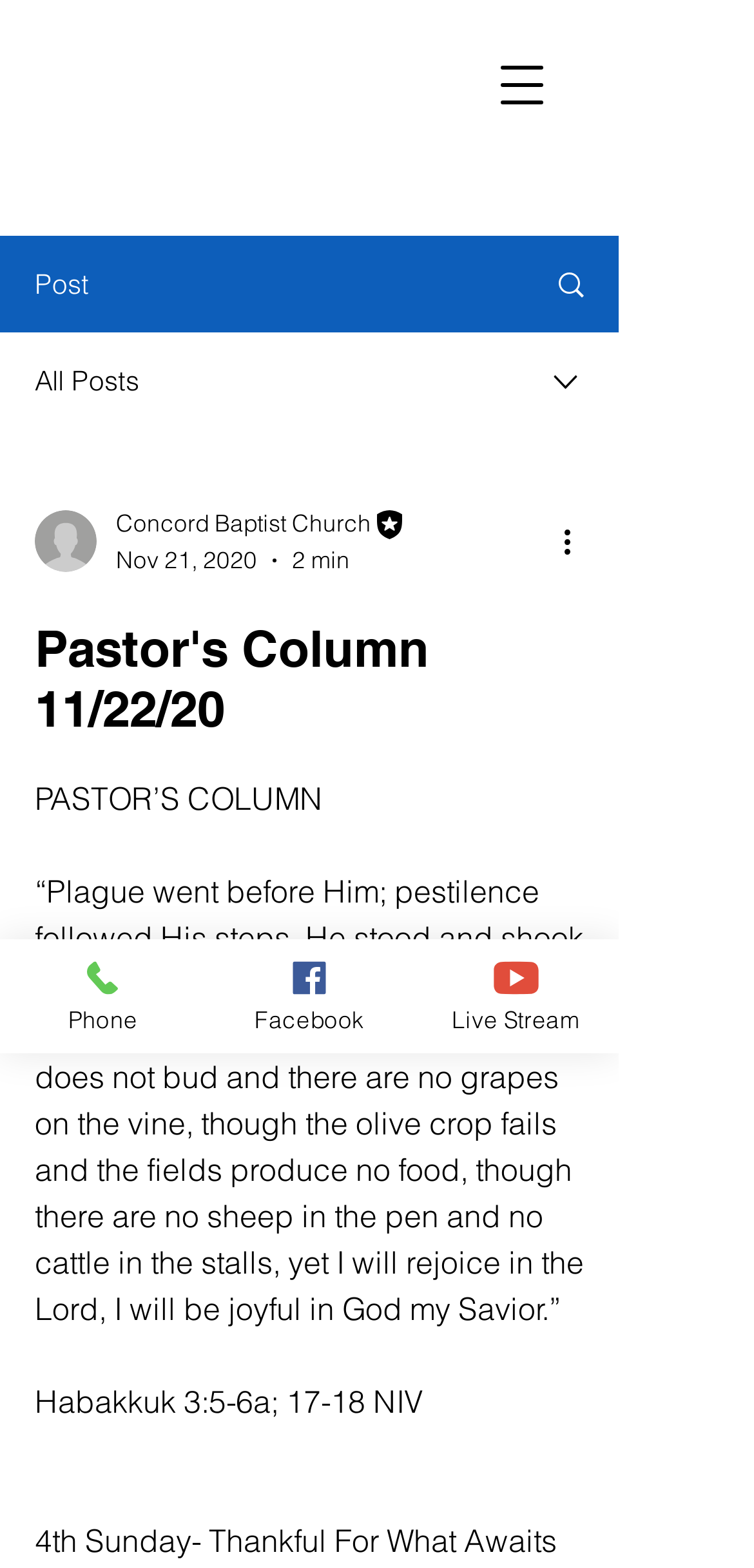Identify the bounding box for the described UI element: "Cows".

None